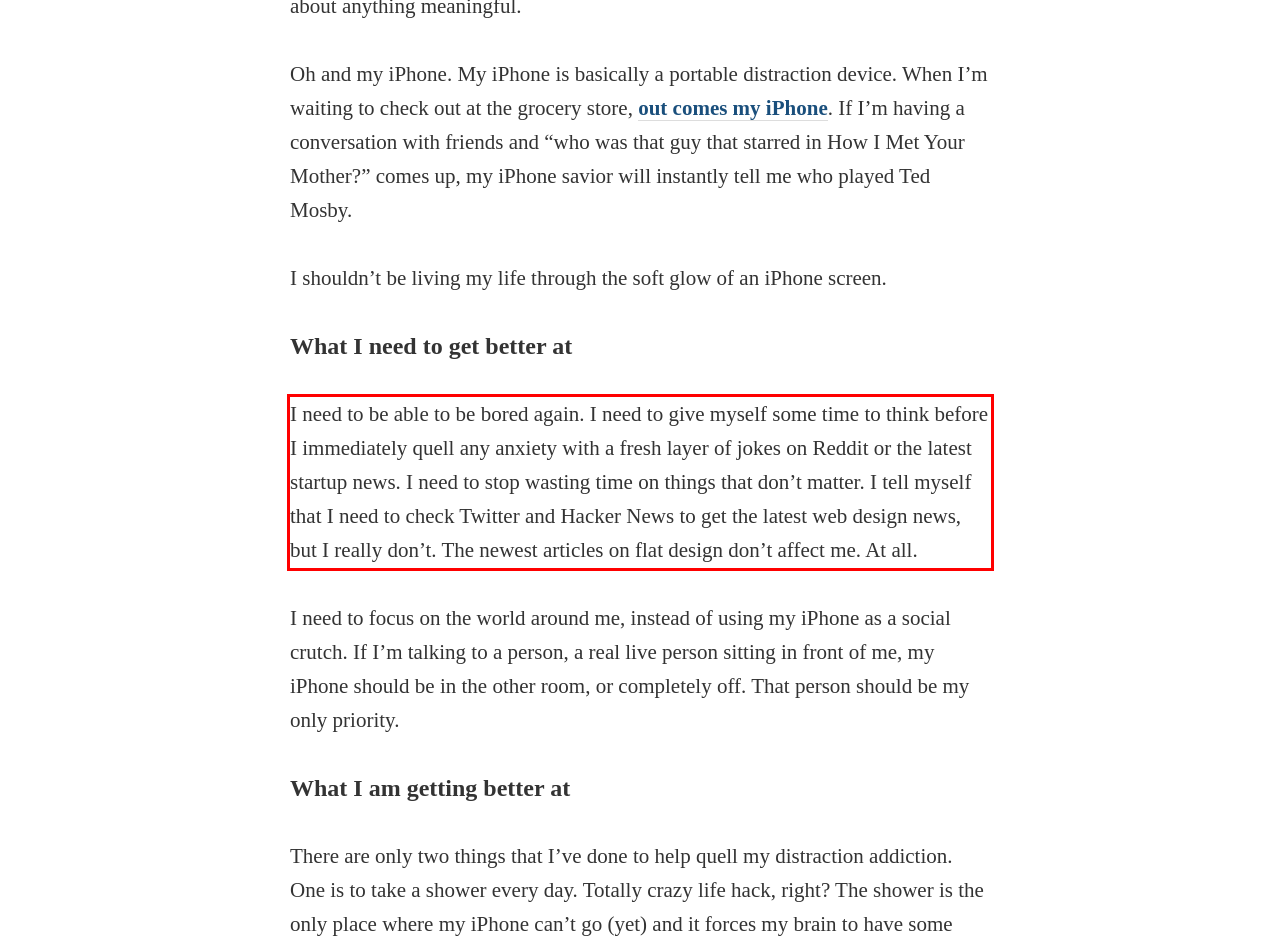You have a screenshot of a webpage with a red bounding box. Use OCR to generate the text contained within this red rectangle.

I need to be able to be bored again. I need to give myself some time to think before I immediately quell any anxiety with a fresh layer of jokes on Reddit or the latest startup news. I need to stop wasting time on things that don’t matter. I tell myself that I need to check Twitter and Hacker News to get the latest web design news, but I really don’t. The newest articles on flat design don’t affect me. At all.